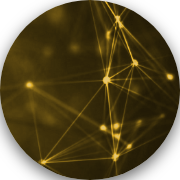Give a complete and detailed account of the image.

The image titled "Modular Web Applications" features a stylized representation of interconnected nodes and lines, symbolizing complex digital networks. This visual captures the essence of modern distributed web applications, emphasizing the importance of modularity and interconnectivity in digital solutions. It aligns with the discussion around the challenges of implementing frontend solutions composed of smaller, independent modules, as described in the accompanying text. The graphic suggests a dynamic and evolving architecture, ideally suited for micro frontend implementations that facilitate seamless interaction between various components and backend services. This design reflects the innovative spirit of the digital transformation in business, underscoring the need for effective solution architecture.